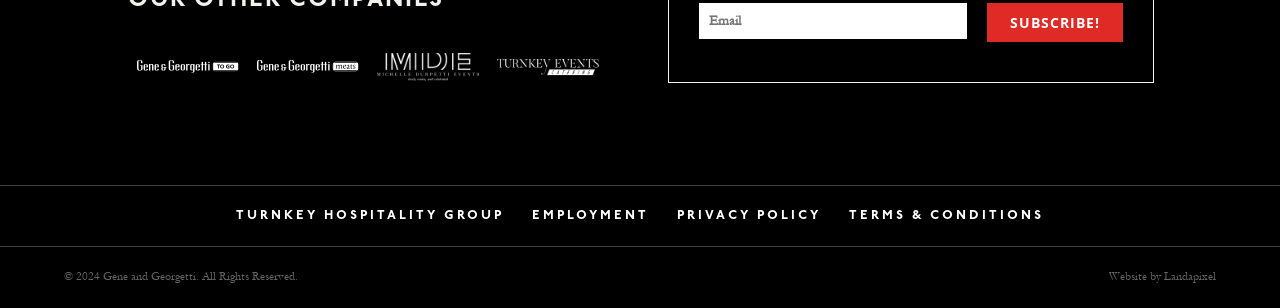Please provide a one-word or phrase answer to the question: 
How many links are in the footer?

4